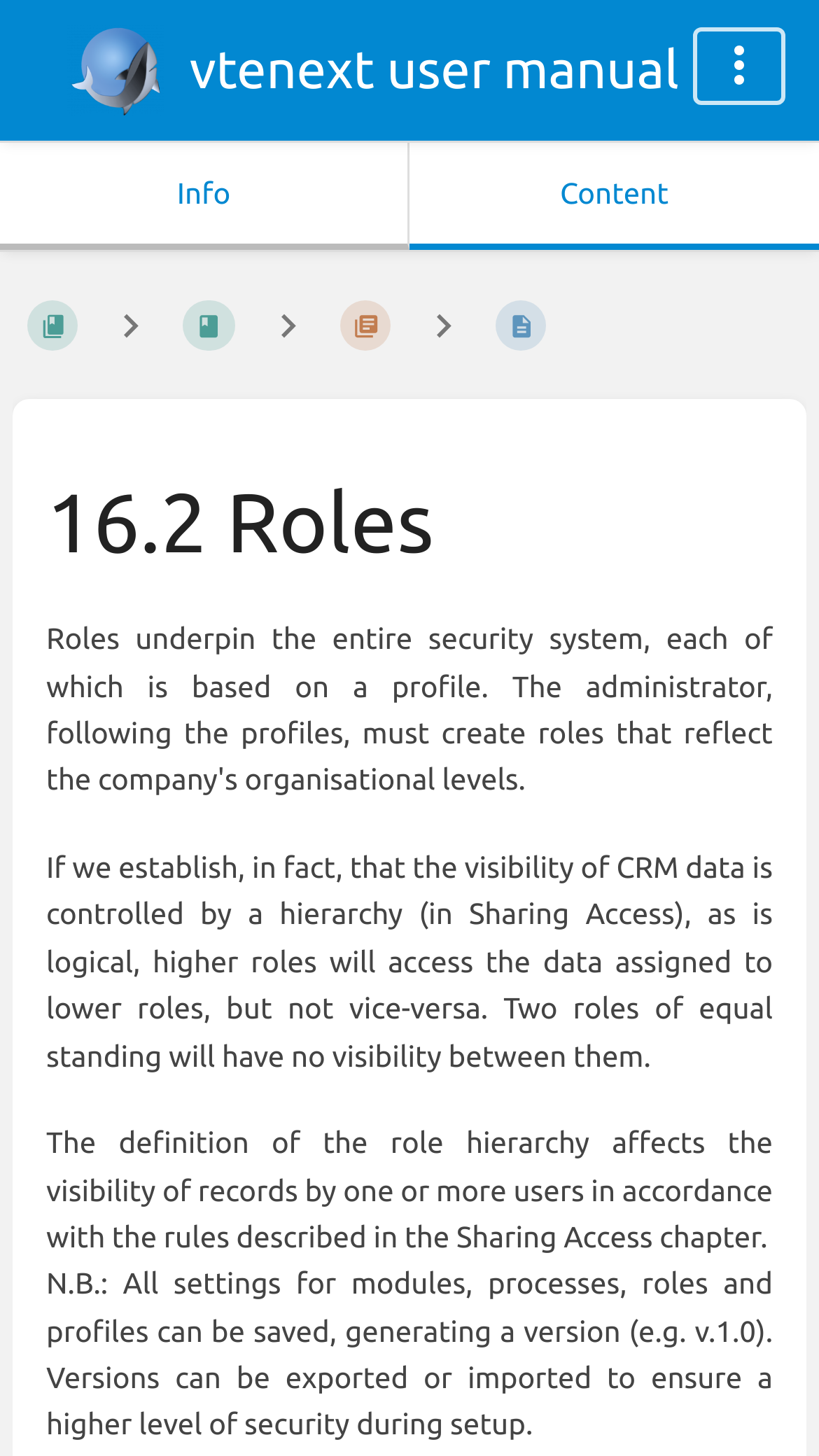Articulate a complete and detailed caption of the webpage elements.

The webpage is a user manual for vtenext, specifically focusing on roles. At the top left, there is a logo image with the text "Logo vtenext user manual" next to it. On the top right, there is an "Expand Header Menu" button. Below the logo, there are two tabs, "Show Secondary Information" and "Show Primary Content", which are aligned horizontally.

Underneath the tabs, there is a breadcrumb navigation menu that spans almost the entire width of the page. The menu consists of several links, each with a dropdown menu. The links are arranged horizontally, with the first link on the left and the last link on the right.

Below the breadcrumb menu, there is a heading that reads "16.2 Roles". This is followed by three blocks of text that provide information about roles in the system. The first block explains how roles affect the visibility of CRM data, the second block describes how the role hierarchy affects record visibility, and the third block provides a note about saving and exporting settings for modules, processes, roles, and profiles.

There are no images on the page apart from the logo at the top. The overall content is focused on providing information about roles in the vtenext system, with a clear hierarchy of headings and text blocks.